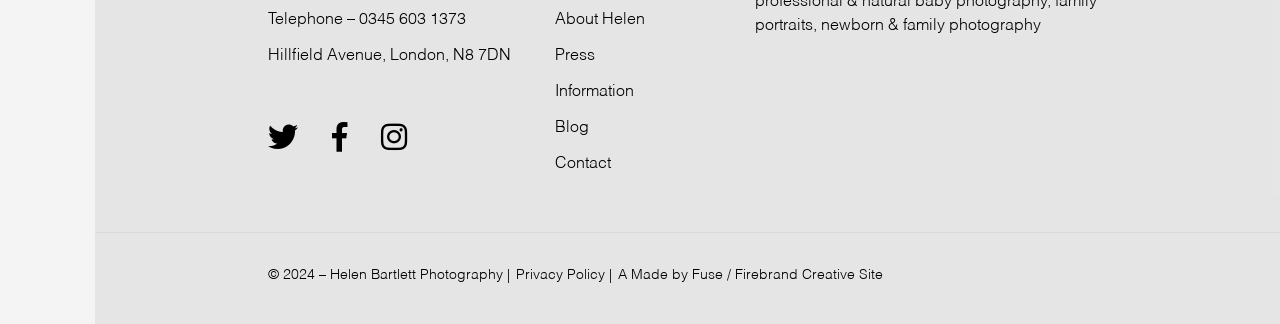What is the phone number on the webpage?
Answer the question with a single word or phrase by looking at the picture.

0345 603 1373